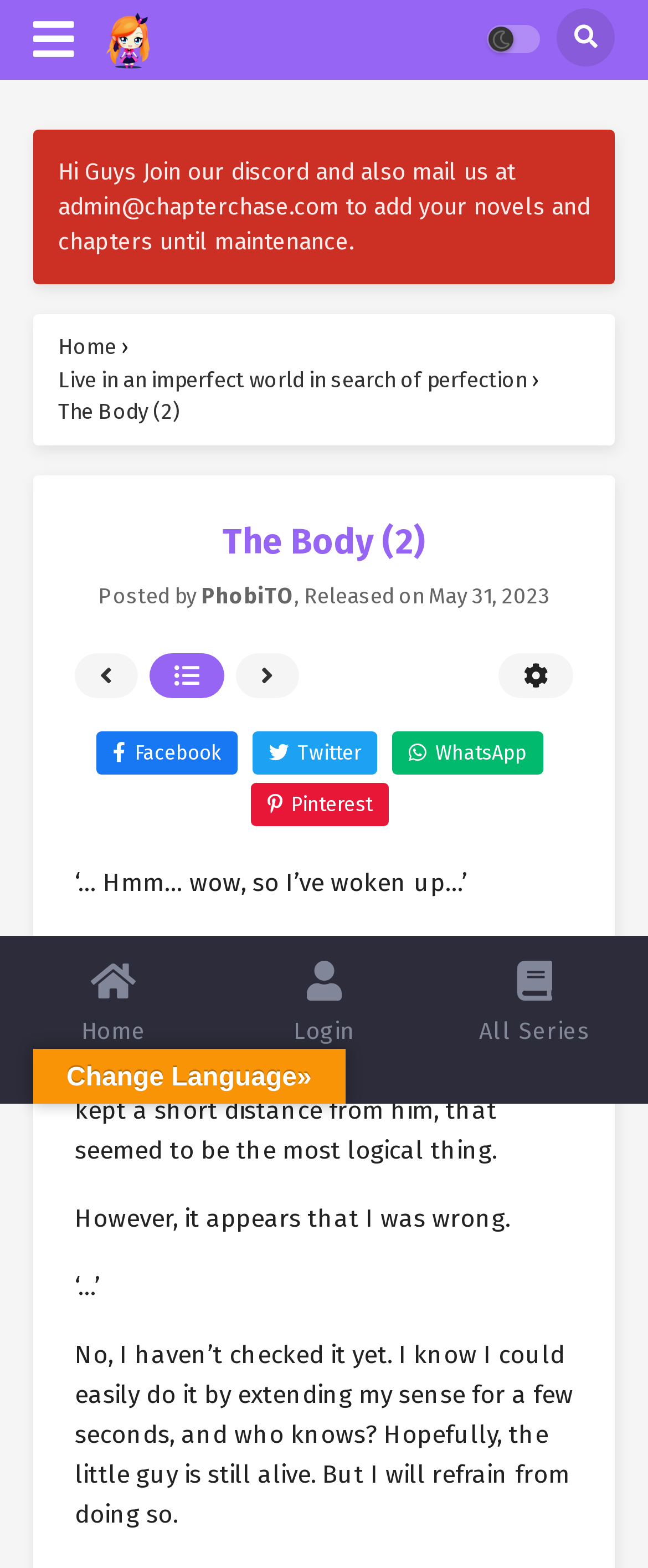Please find and generate the text of the main header of the webpage.

The Body (2)